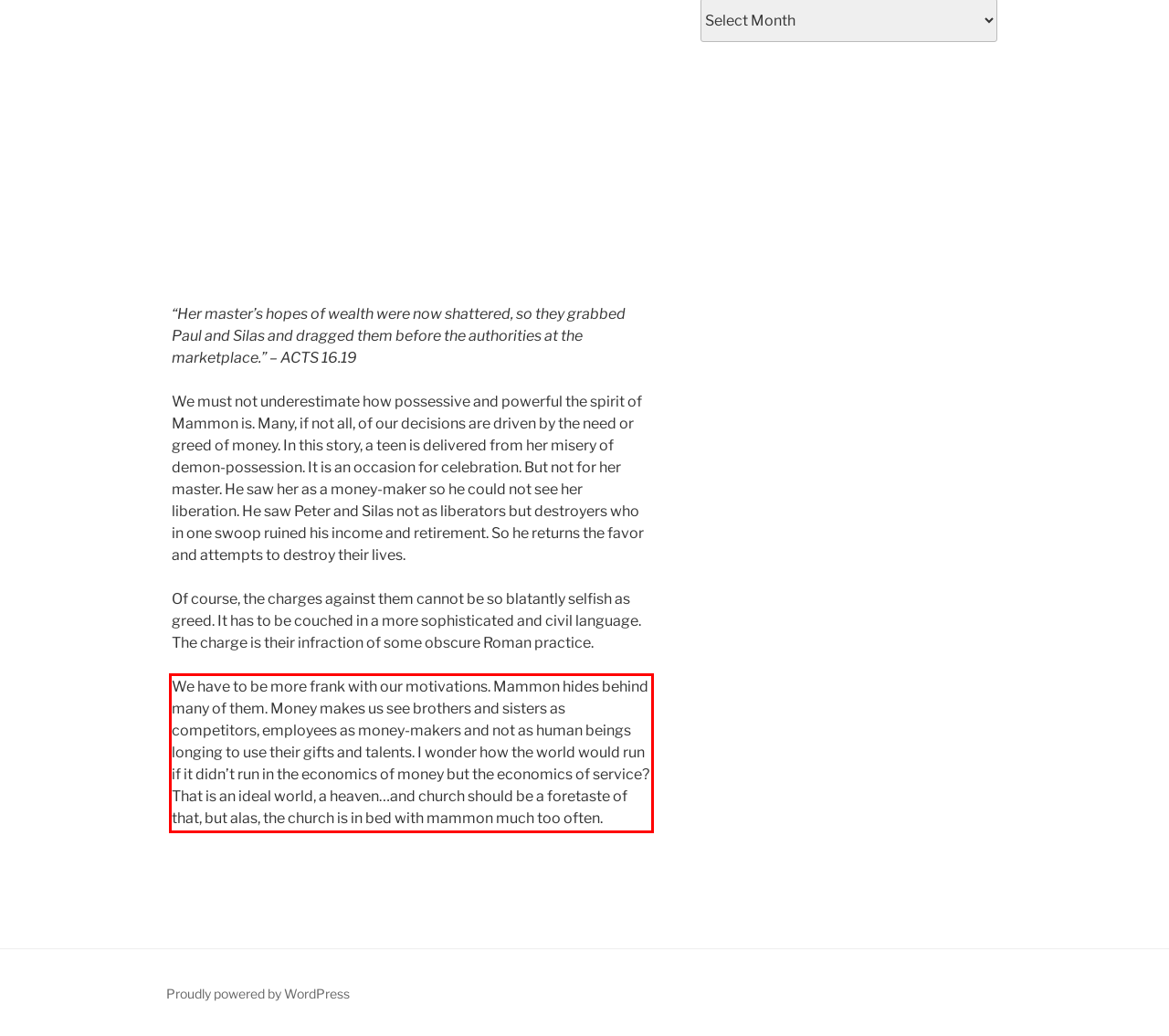Perform OCR on the text inside the red-bordered box in the provided screenshot and output the content.

We have to be more frank with our motivations. Mammon hides behind many of them. Money makes us see brothers and sisters as competitors, employees as money-makers and not as human beings longing to use their gifts and talents. I wonder how the world would run if it didn’t run in the economics of money but the economics of service? That is an ideal world, a heaven…and church should be a foretaste of that, but alas, the church is in bed with mammon much too often.